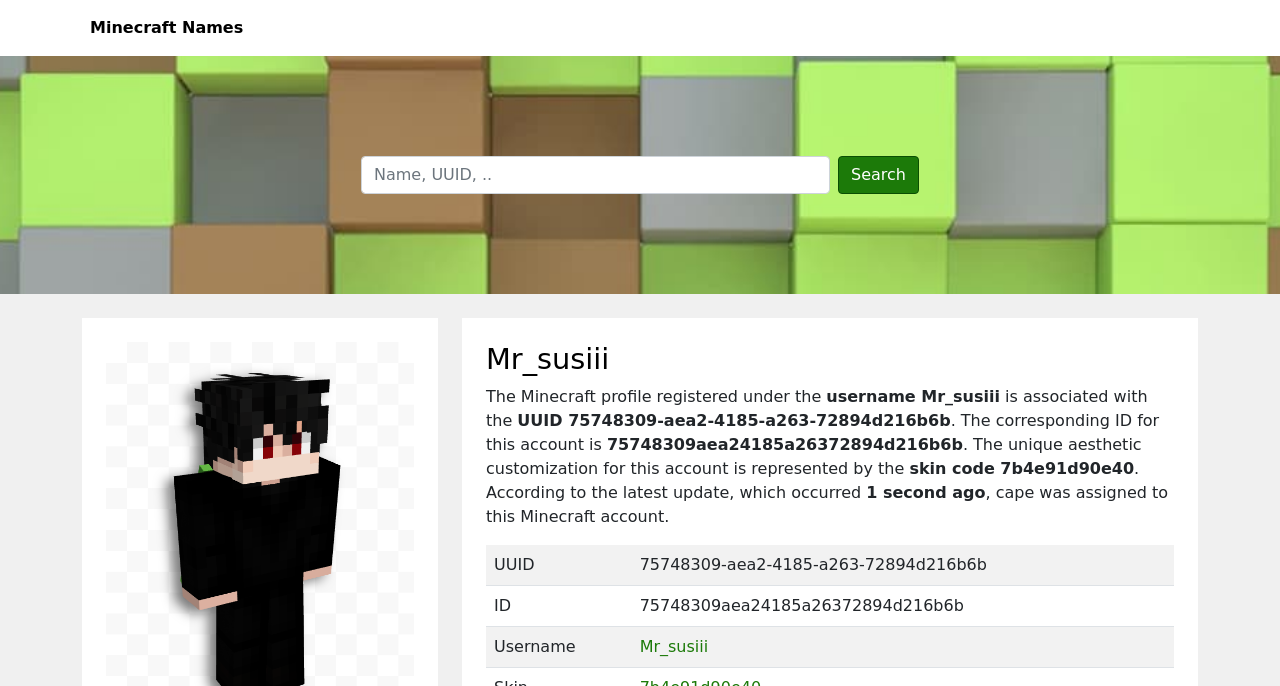Answer the question using only one word or a concise phrase: What is the purpose of the searchbox?

To search